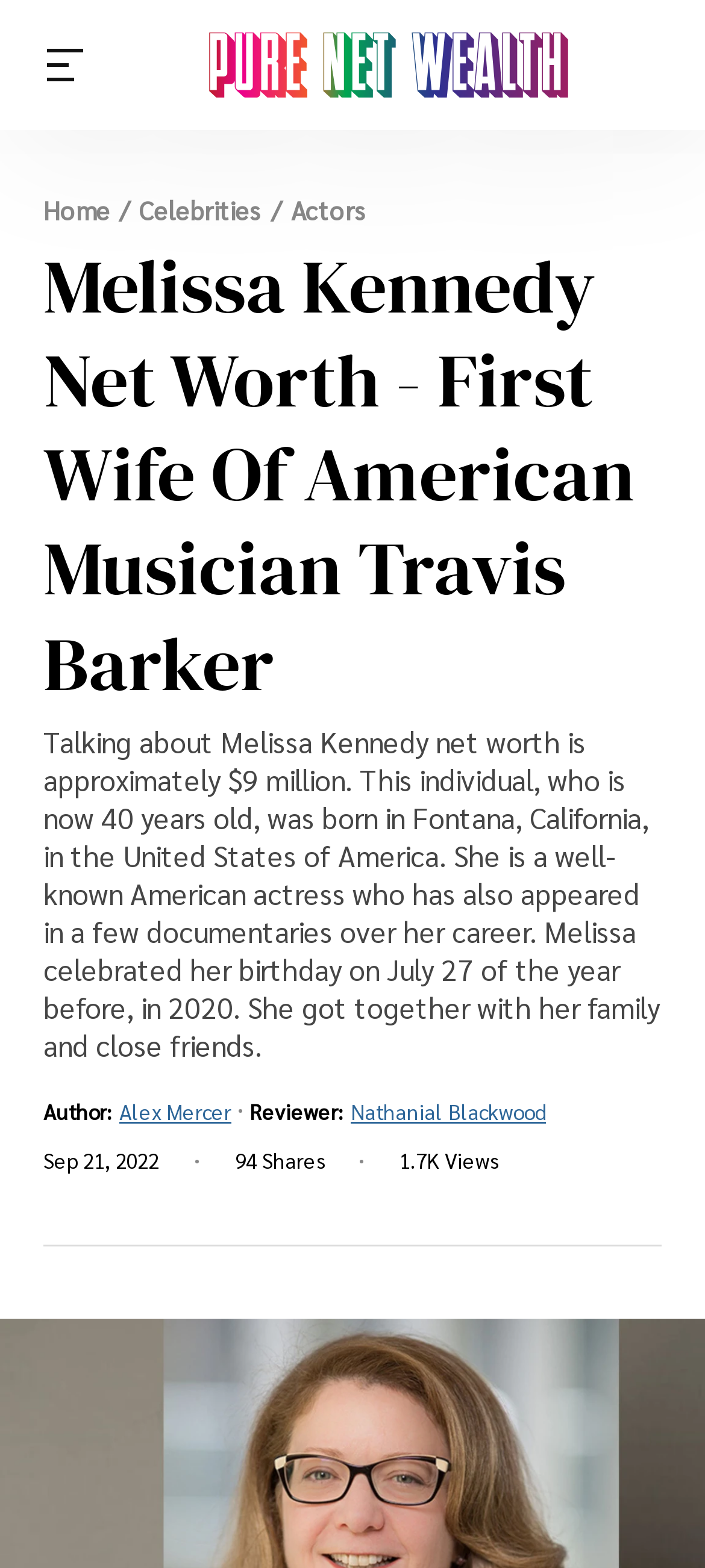Create an elaborate caption that covers all aspects of the webpage.

The webpage is about Melissa Kennedy, the first wife of American musician Travis Barker, and her net worth. At the top left corner, there is a logo for purenetwealth.com, which is linked to the home page. Below the logo, there are four headings: "Celebrities", "News", "Crypto", and "Gambling", each accompanied by an image. 

To the right of these headings, there are corresponding images. Below these headings, there is a navigation menu with links to "Home", "Celebrities", and "Actors". 

The main content of the webpage is a paragraph about Melissa Kennedy, which starts with her net worth and provides some biographical information, including her age, birthplace, and career as an American actress. 

Below this paragraph, there is information about the author, reviewer, and publication date of the article. The author is Alex Mercer, the reviewer is Nathanial Blackwood, and the article was published on September 21, 2022. 

Finally, at the bottom, there are some statistics about the article, including 94 shares and 1.7K views.